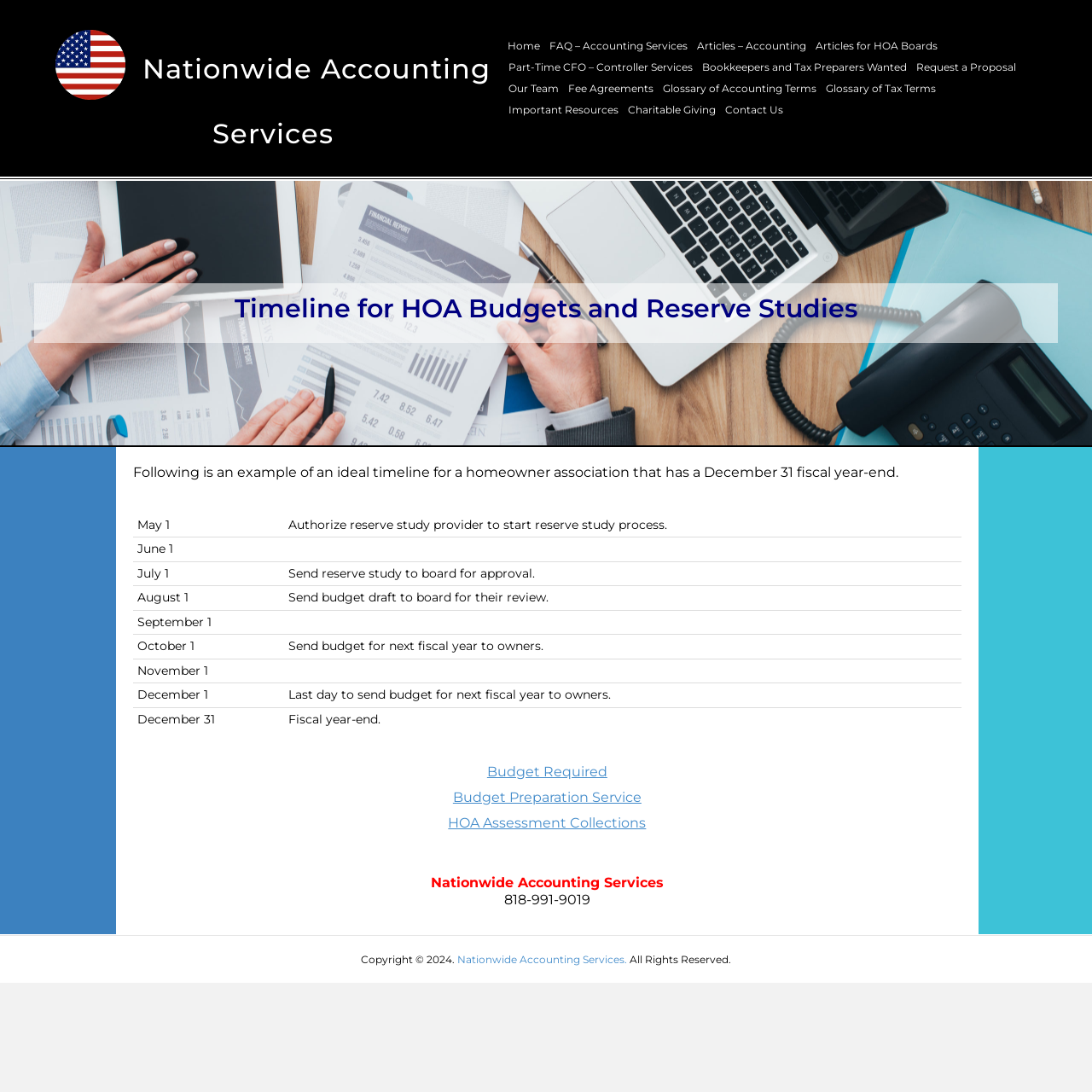Based on the element description, predict the bounding box coordinates (top-left x, top-left y, bottom-right x, bottom-right y) for the UI element in the screenshot: ConstructionRisk Report (March 2024)

None